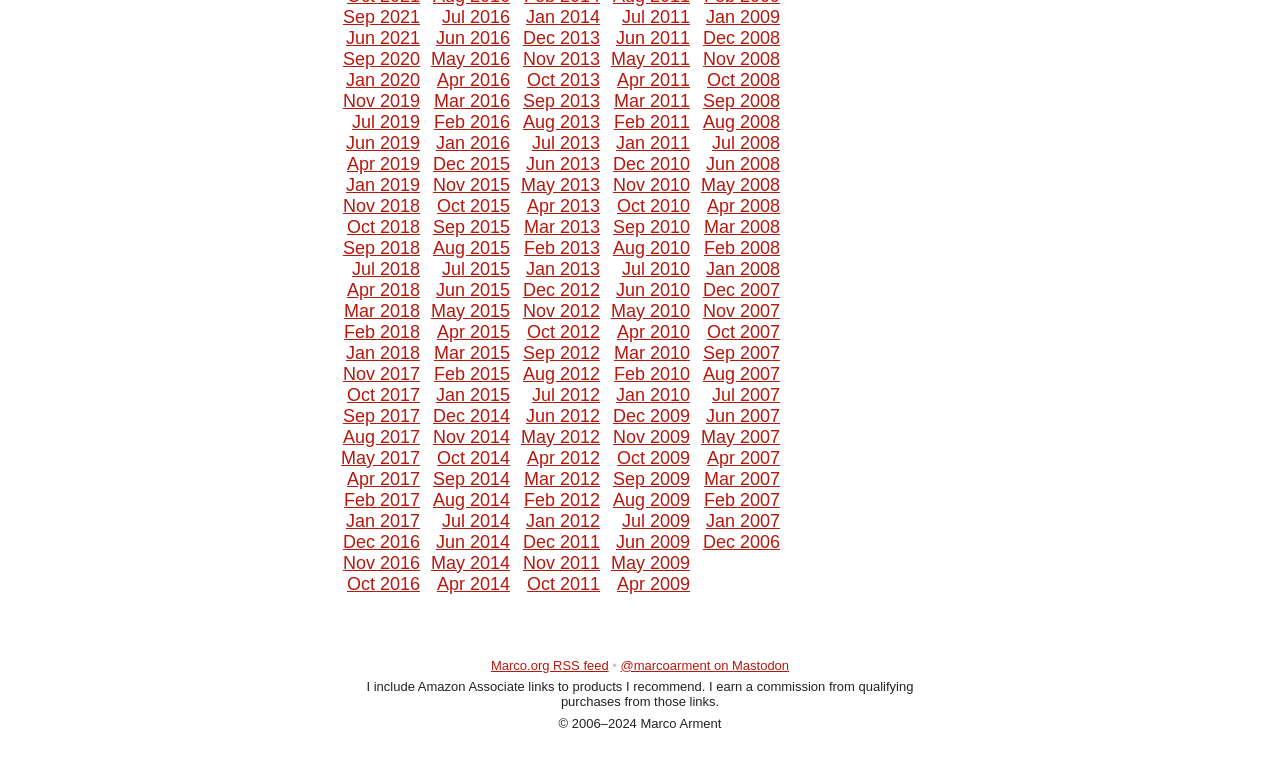Given the element description Random page, identify the bounding box coordinates for the UI element on the webpage screenshot. The format should be (top-left x, top-left y, bottom-right x, bottom-right y), with values between 0 and 1.

None